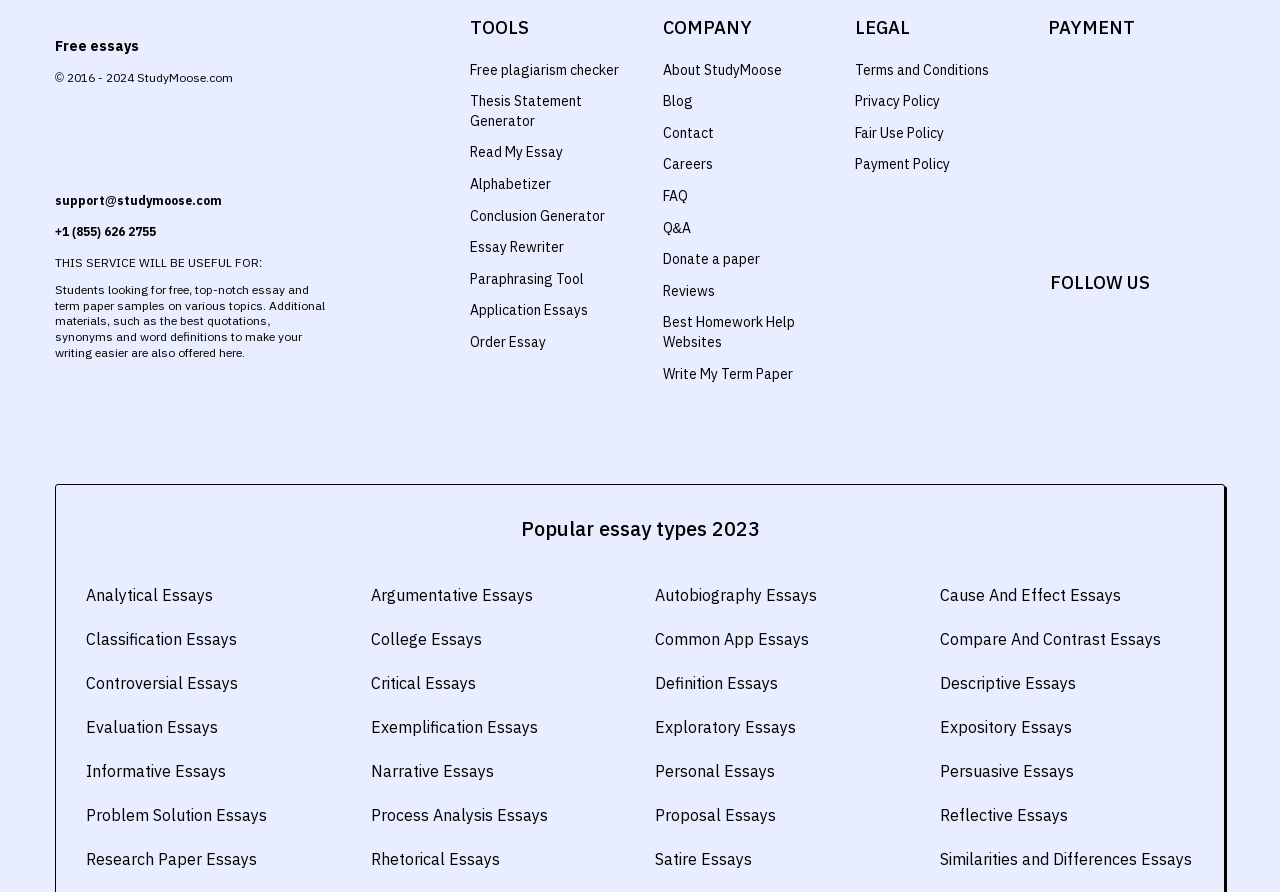What type of essays are listed on the webpage?
Using the image as a reference, answer the question in detail.

The webpage lists various types of essays, including Analytical Essays, Argumentative Essays, Autobiography Essays, and many more, which are categorized under the 'Popular essay types 2023' section.